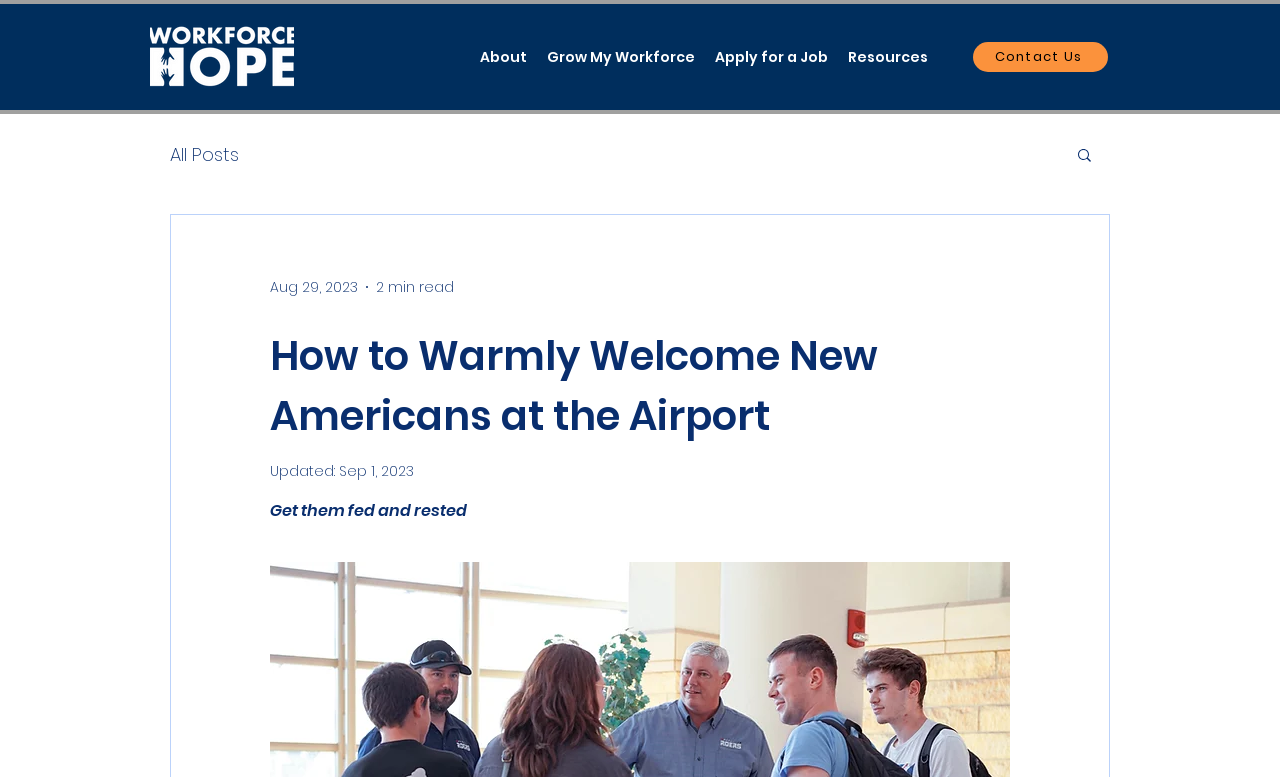What is the date of the blog post?
Using the image as a reference, answer the question with a short word or phrase.

Aug 29, 2023